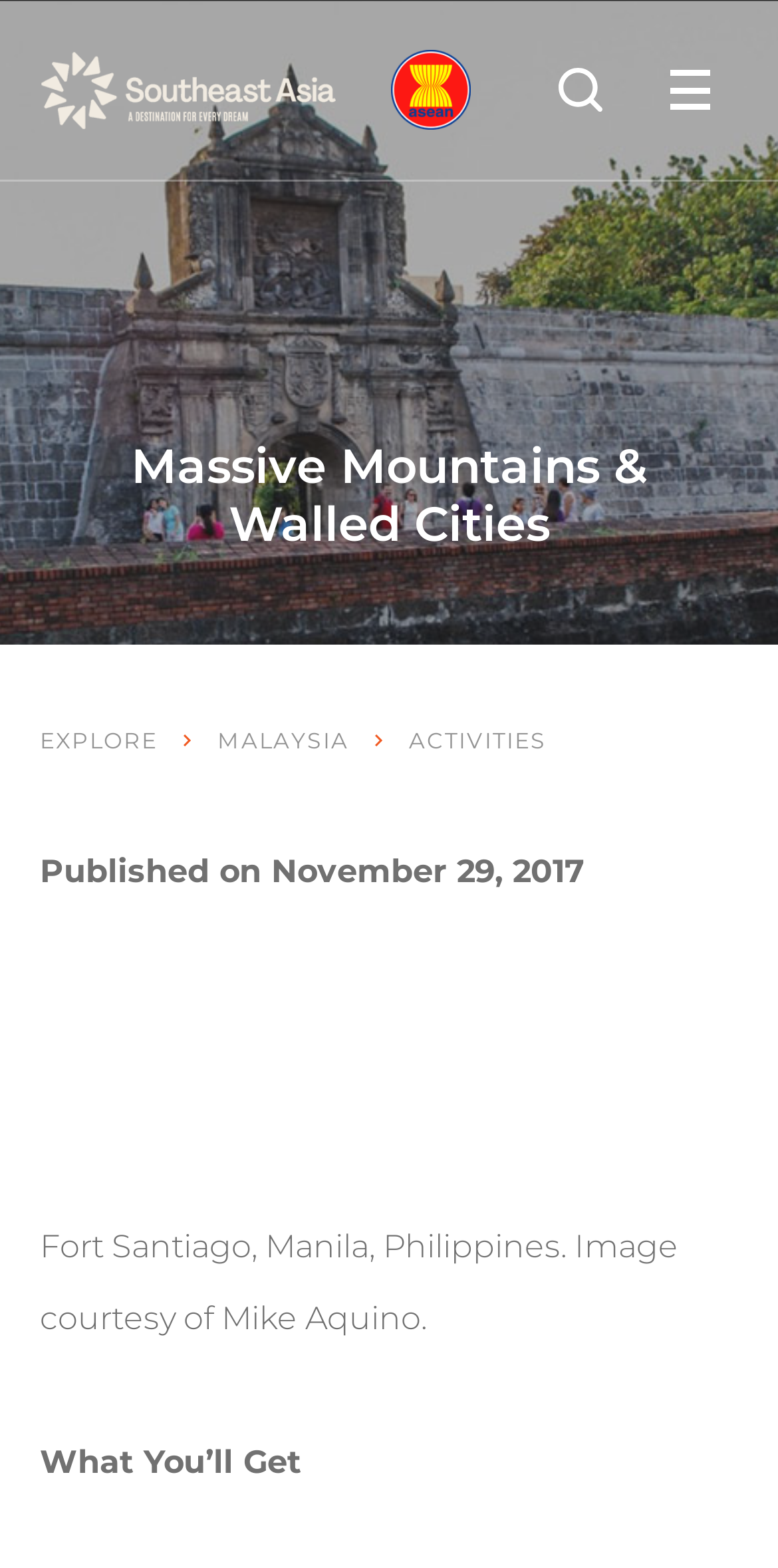Find the bounding box coordinates for the element described here: "Open Navigation".

[0.826, 0.027, 0.949, 0.088]